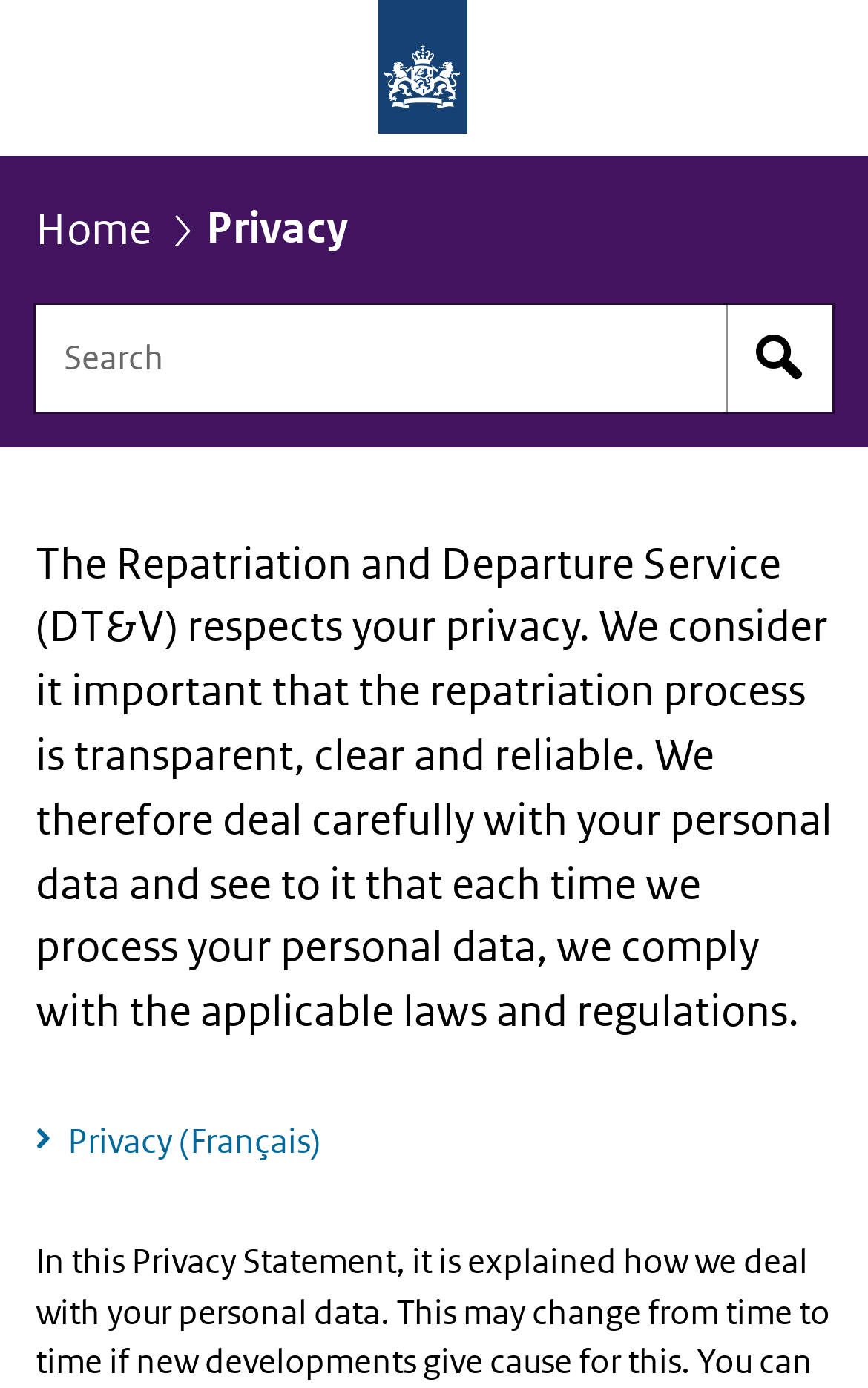Please find the bounding box for the UI component described as follows: "Home".

[0.041, 0.143, 0.205, 0.205]